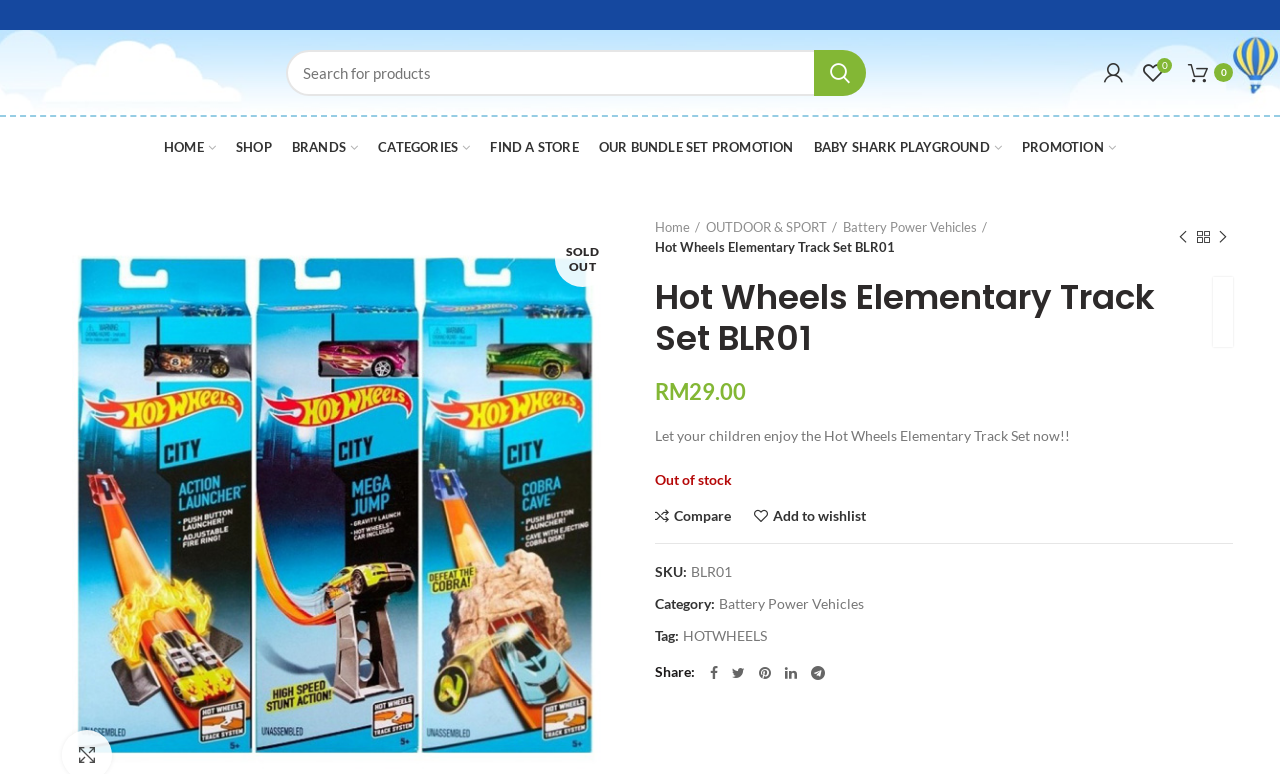Can you find the bounding box coordinates of the area I should click to execute the following instruction: "Go to home page"?

[0.12, 0.151, 0.177, 0.229]